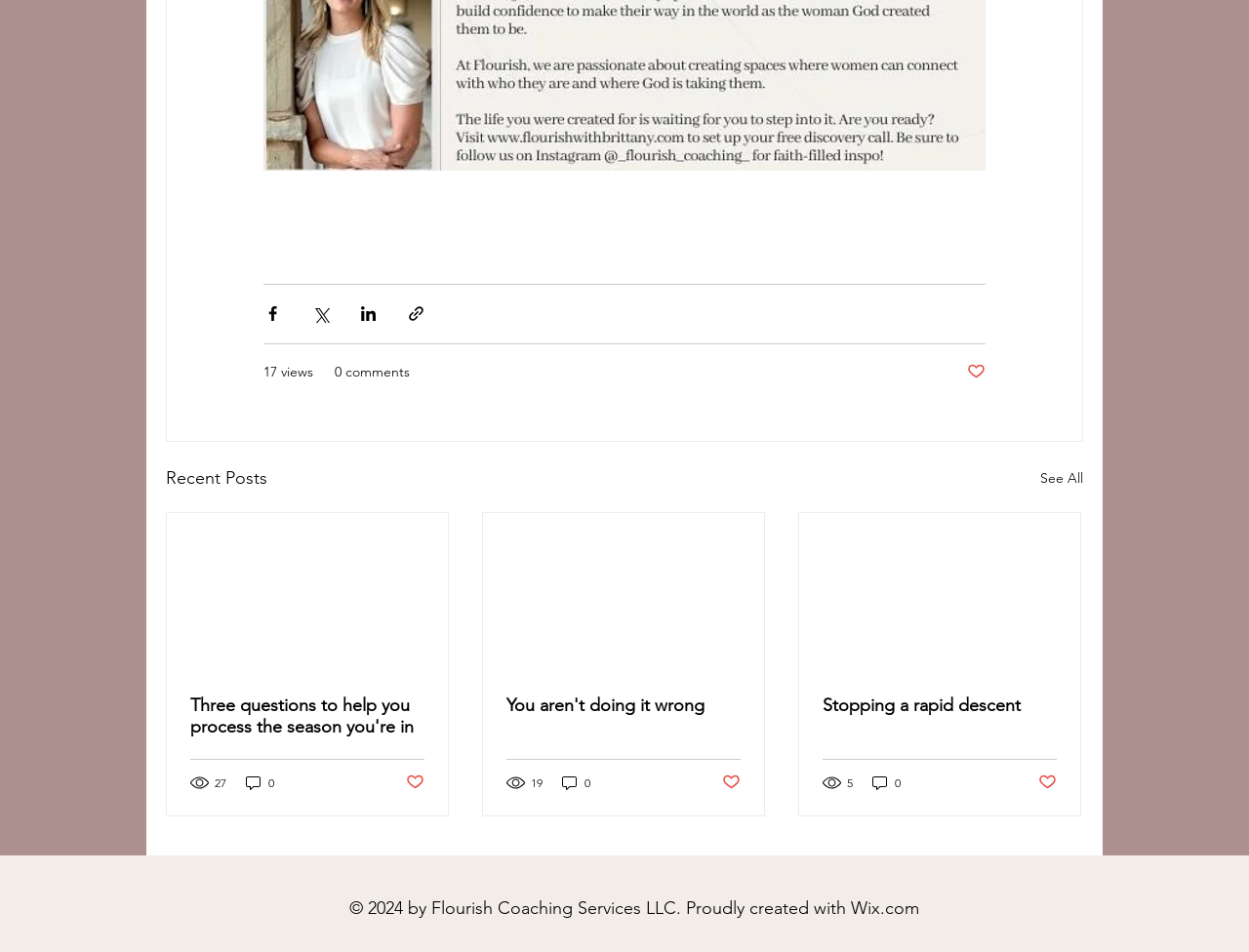Please answer the following query using a single word or phrase: 
What is the title of the second post?

You aren't doing it wrong